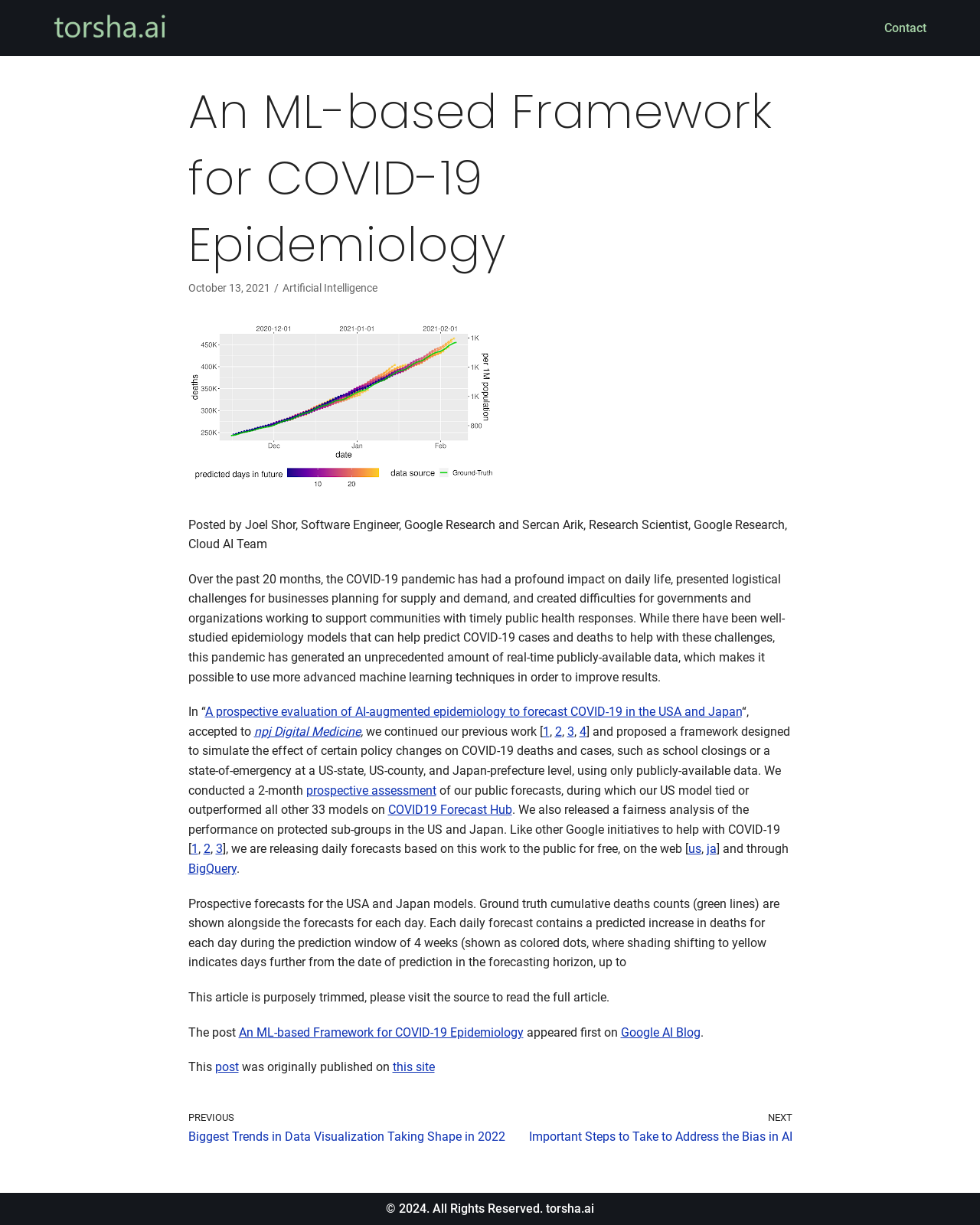Bounding box coordinates are to be given in the format (top-left x, top-left y, bottom-right x, bottom-right y). All values must be floating point numbers between 0 and 1. Provide the bounding box coordinate for the UI element described as: this site

[0.4, 0.865, 0.443, 0.877]